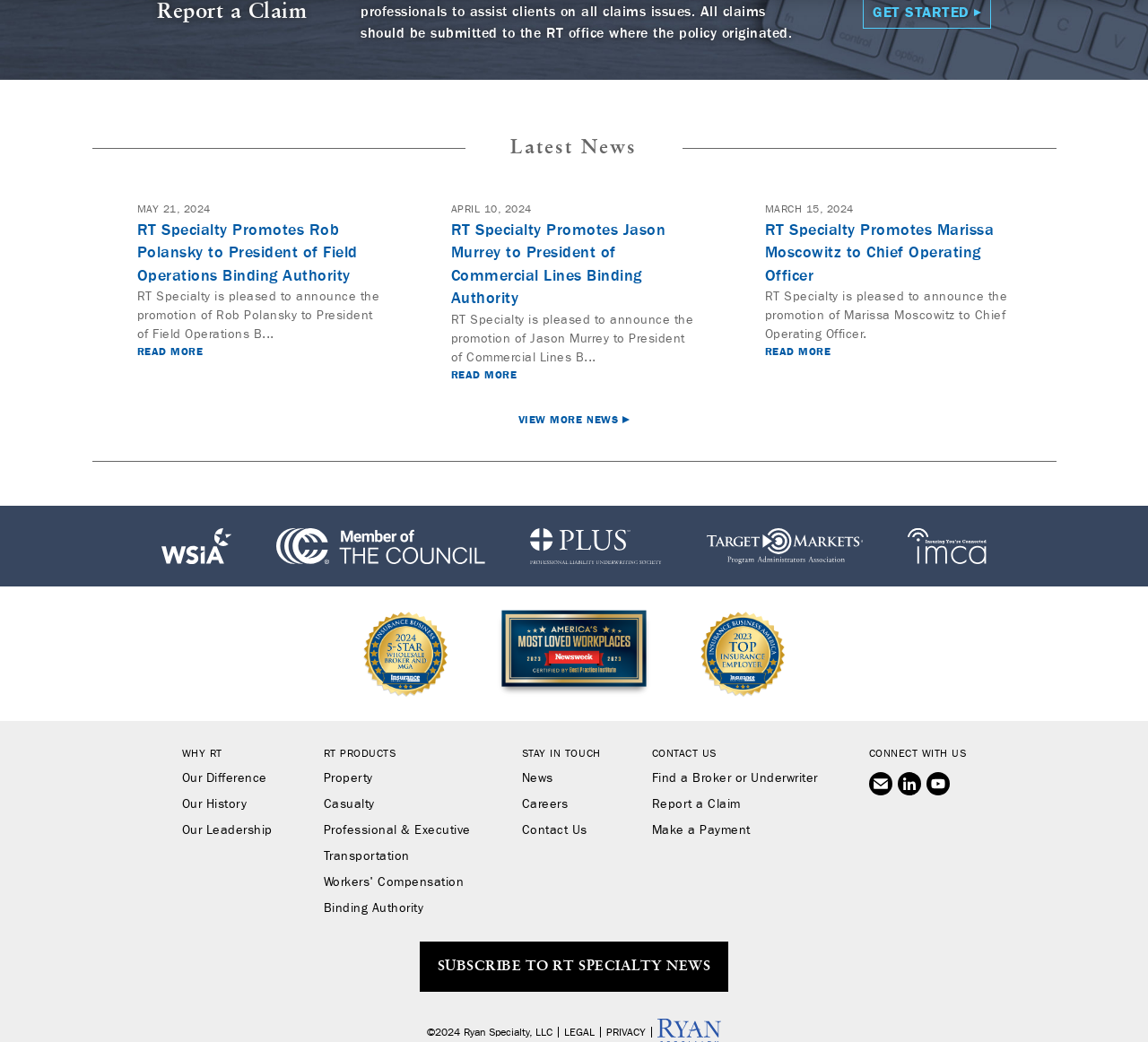Locate the bounding box of the user interface element based on this description: "Follow us on YouTube".

[0.807, 0.712, 0.832, 0.734]